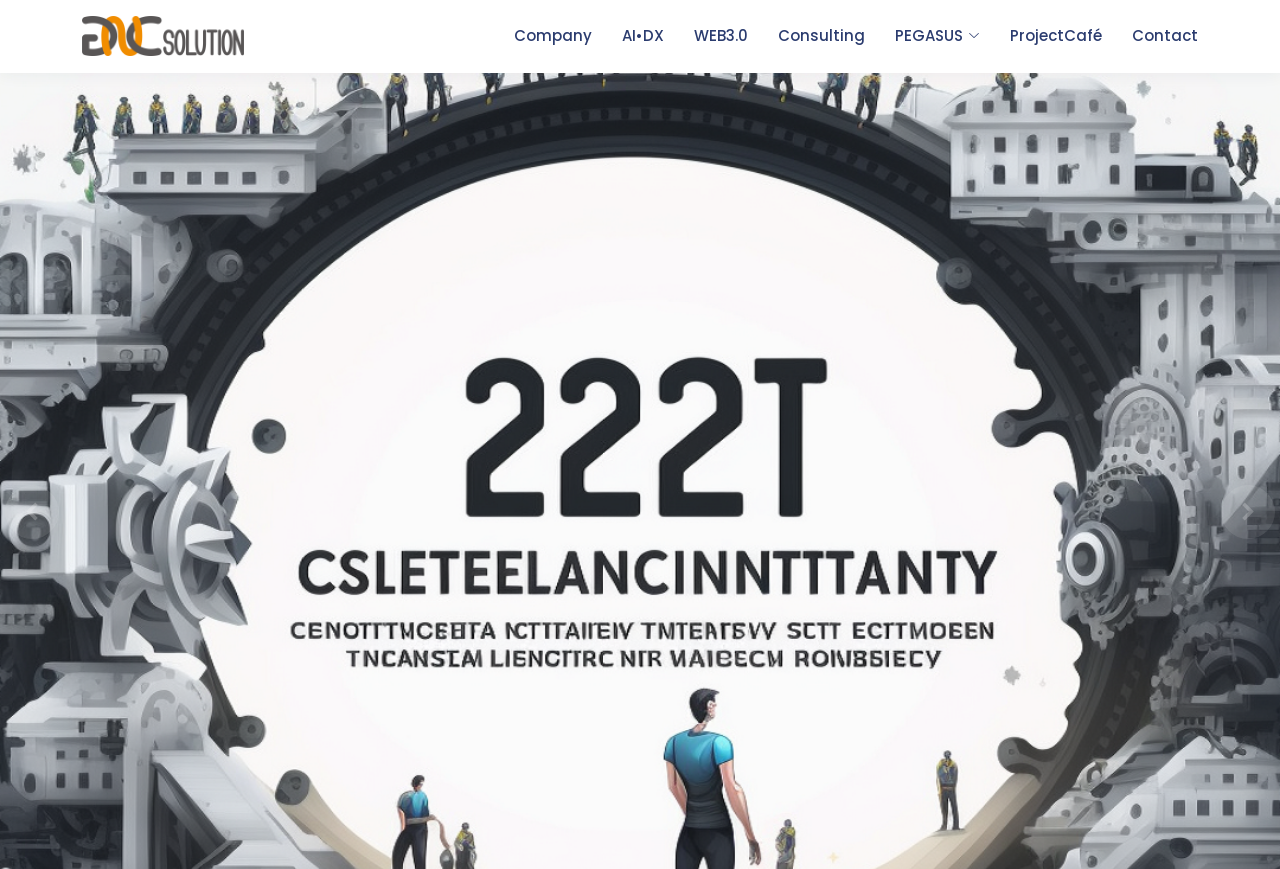How many navigation links are there?
Using the image as a reference, give a one-word or short phrase answer.

7